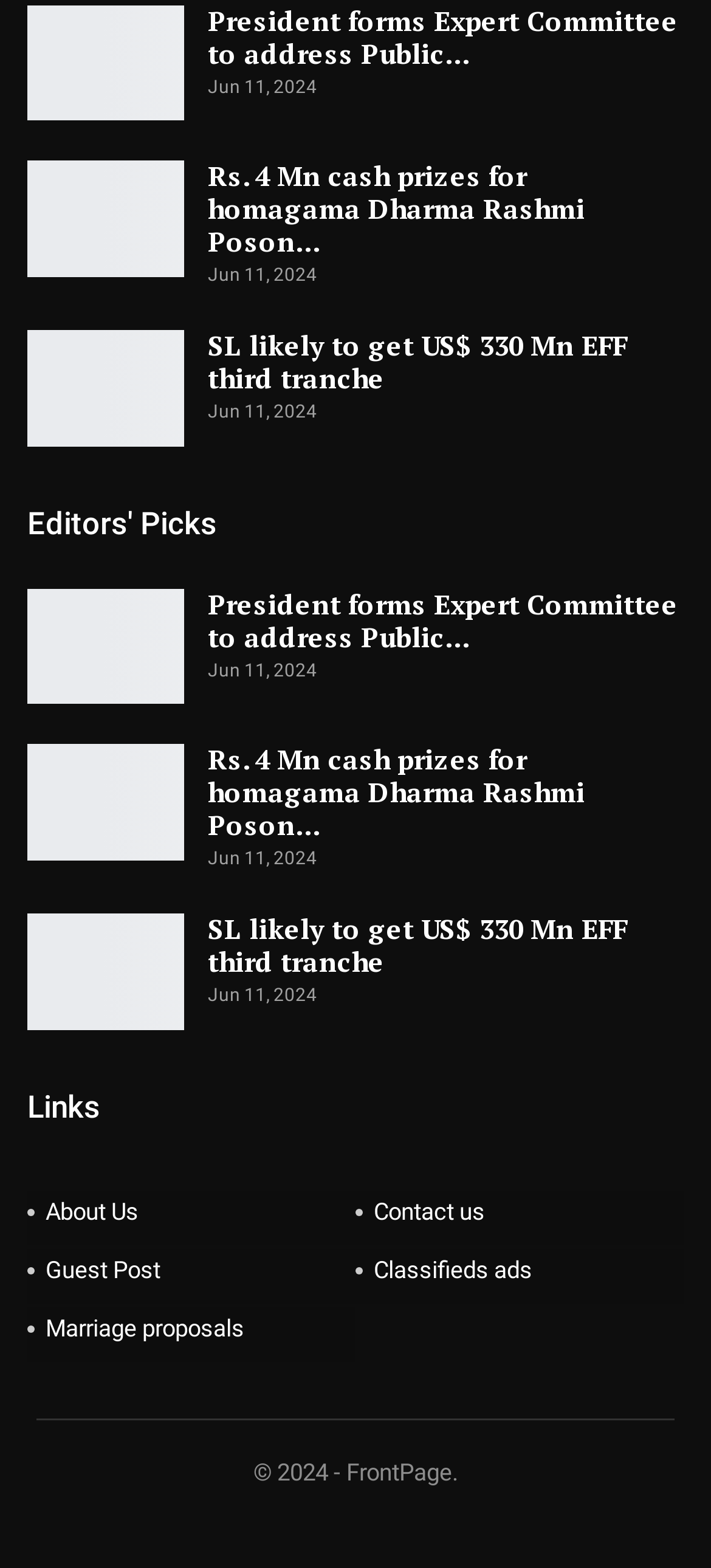Indicate the bounding box coordinates of the element that needs to be clicked to satisfy the following instruction: "Check the Copyright information". The coordinates should be four float numbers between 0 and 1, i.e., [left, top, right, bottom].

[0.356, 0.93, 0.644, 0.947]